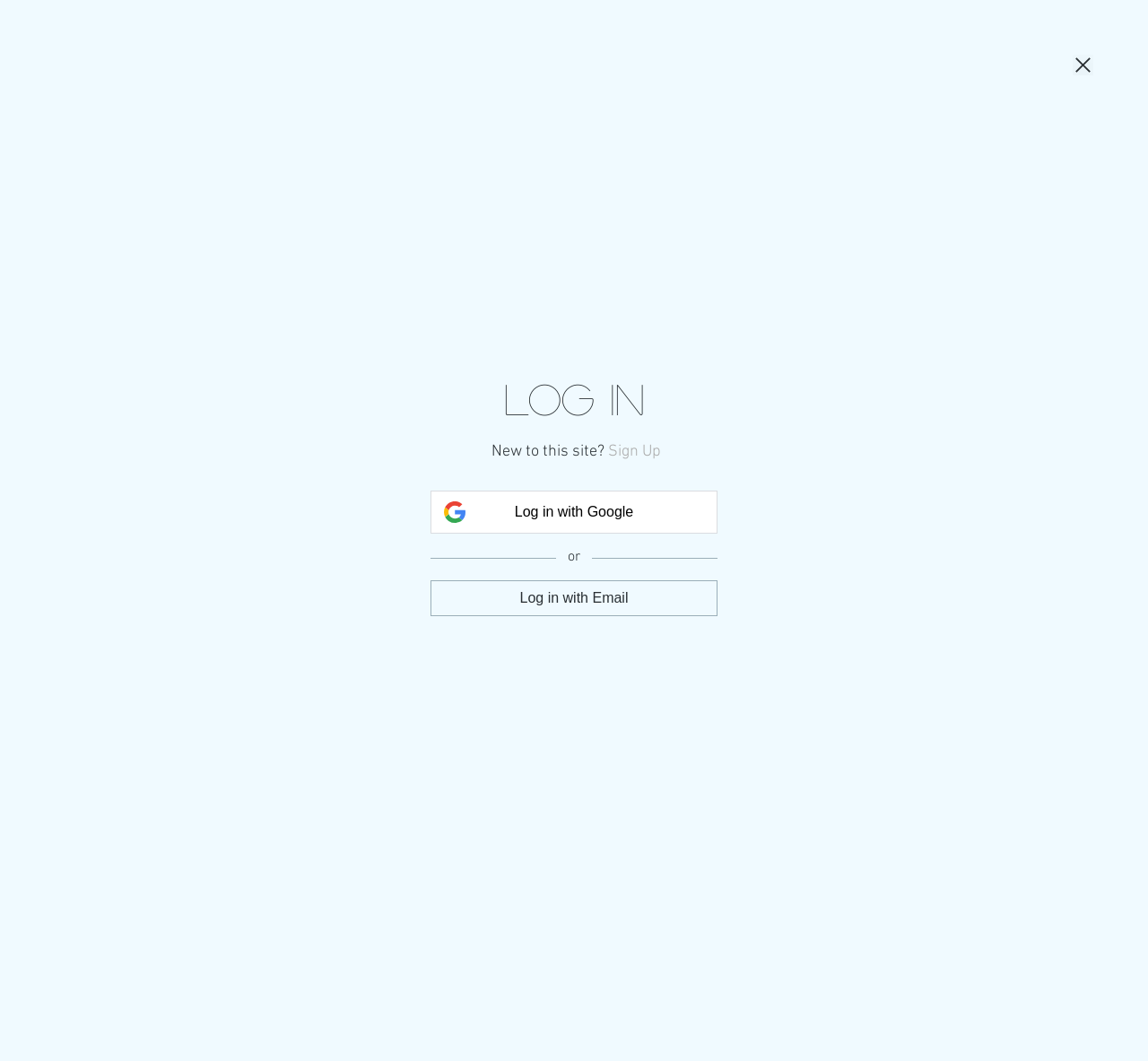Using the element description provided, determine the bounding box coordinates in the format (top-left x, top-left y, bottom-right x, bottom-right y). Ensure that all values are floating point numbers between 0 and 1. Element description: Sign Up

[0.529, 0.416, 0.575, 0.436]